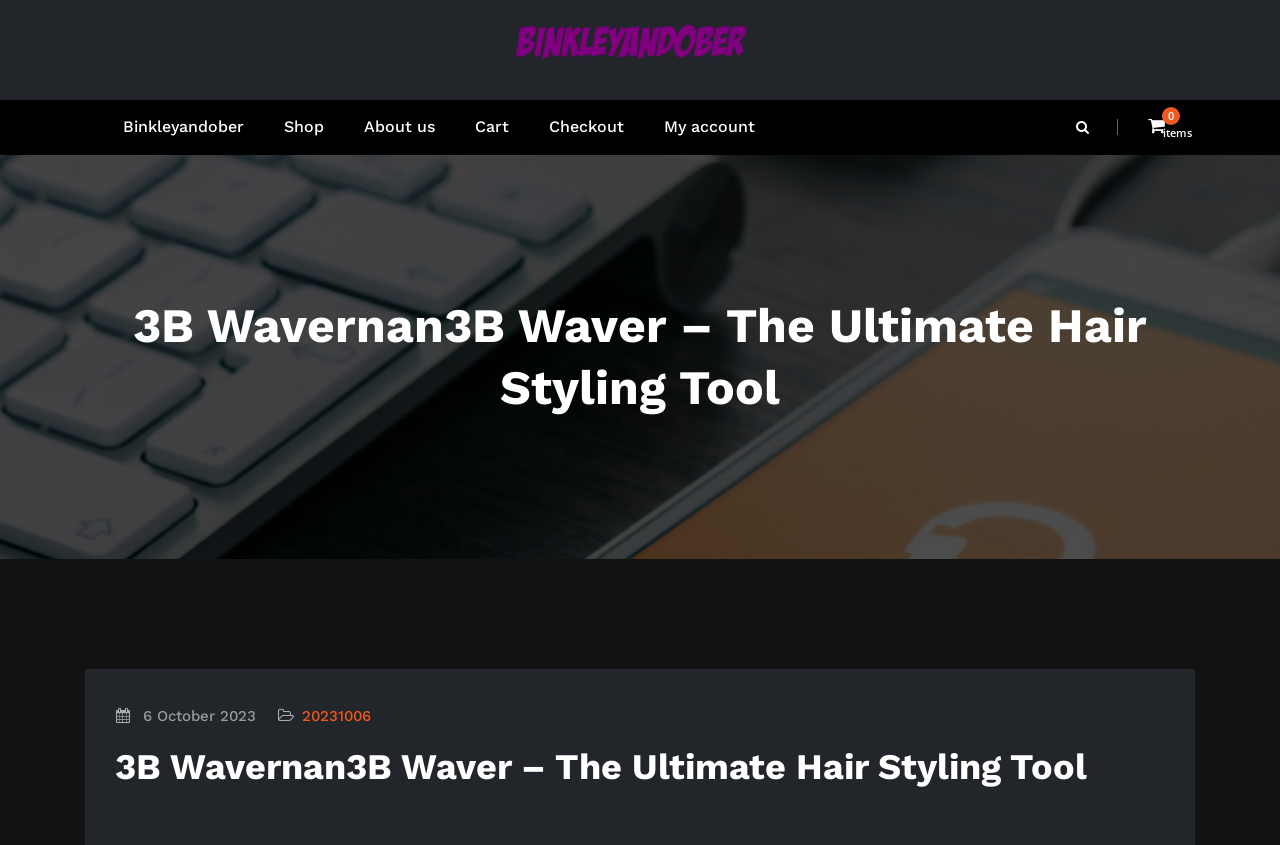Using the information in the image, could you please answer the following question in detail:
What is the purpose of the '' icon?

I found the answer by looking at the link '' which has a popup menu. This icon is likely used to open a menu on the webpage.